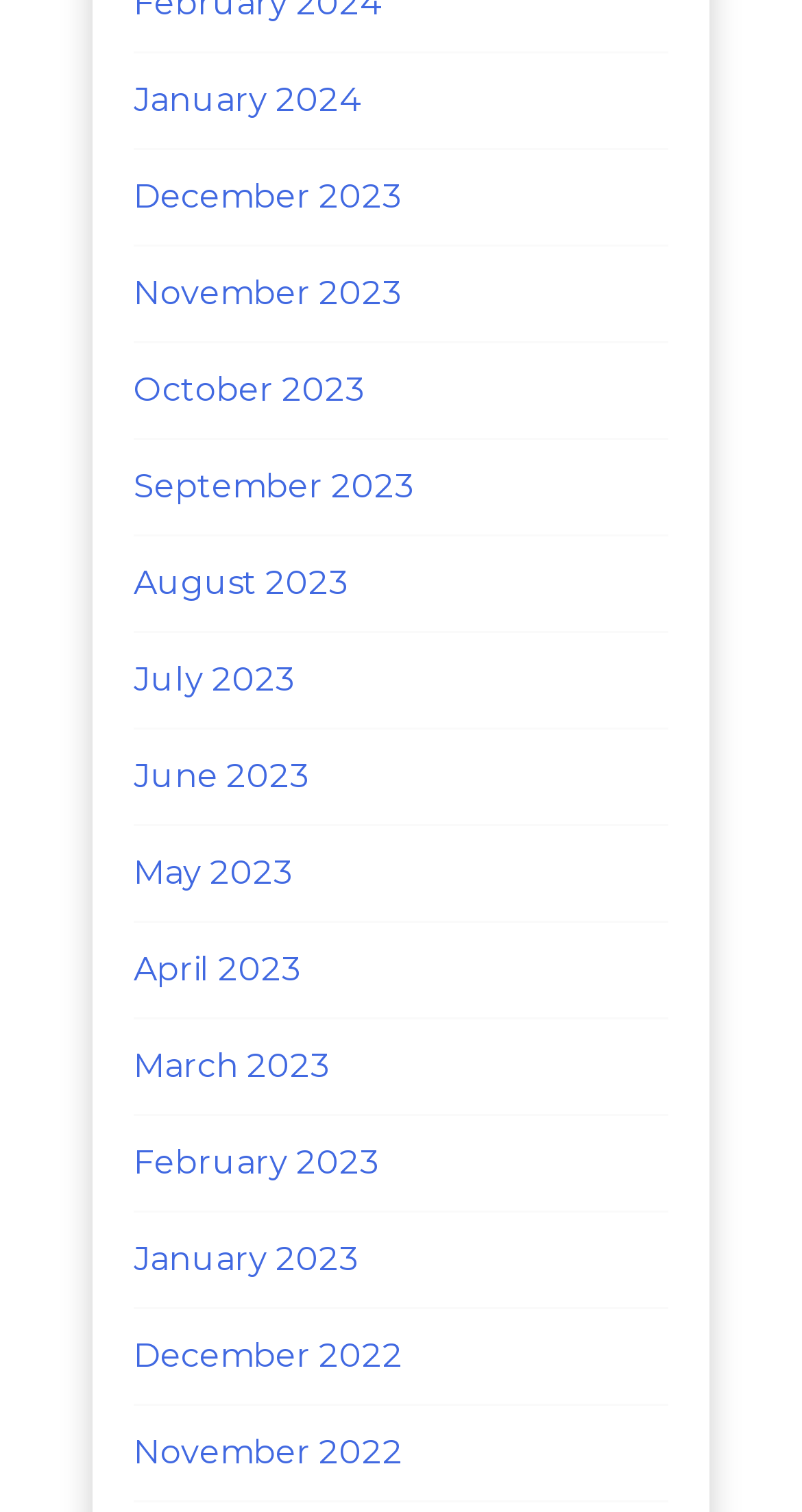Could you indicate the bounding box coordinates of the region to click in order to complete this instruction: "View January 2024".

[0.167, 0.053, 0.449, 0.078]